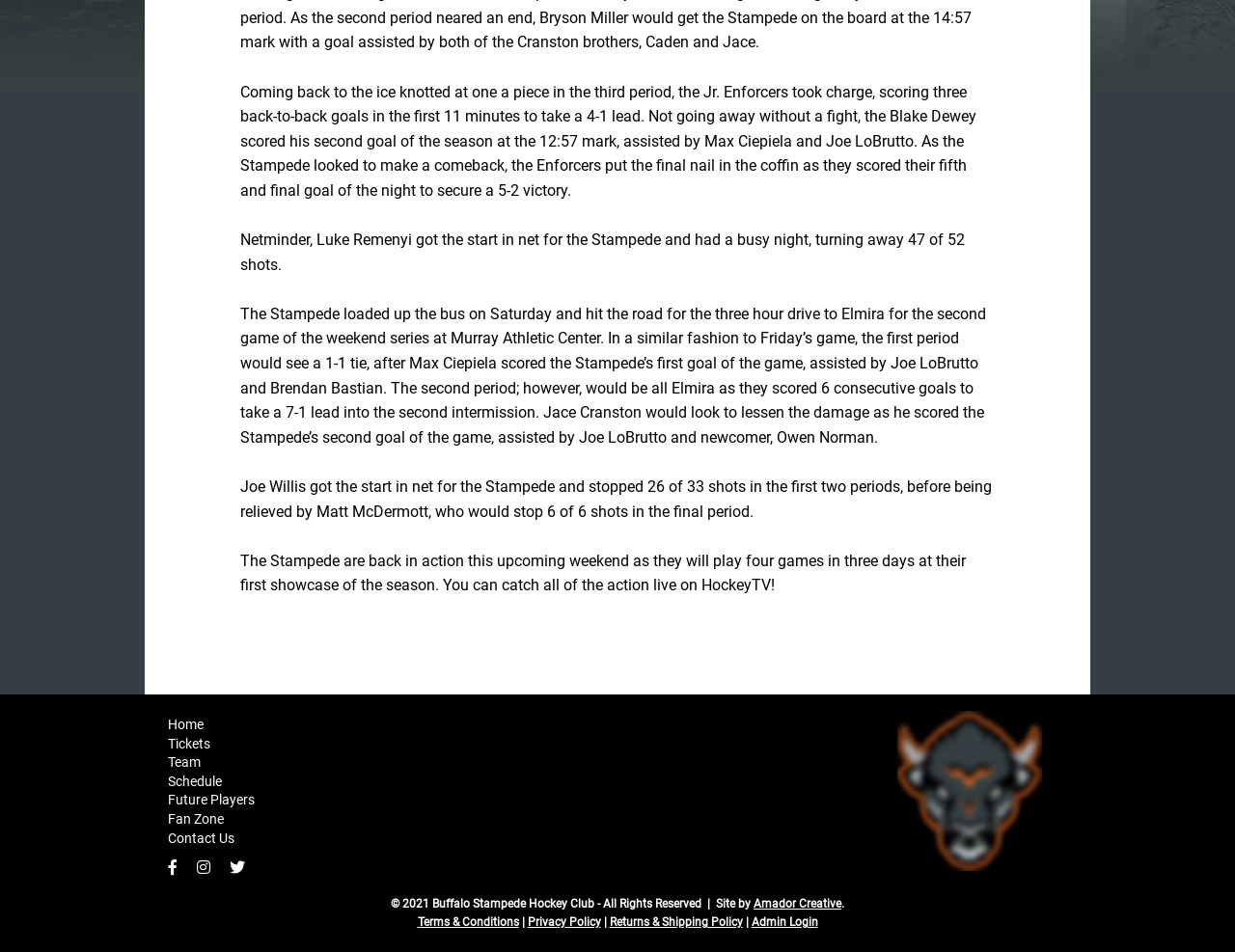Who scored the Stampede's first goal of the game?
Provide a well-explained and detailed answer to the question.

I found this answer by reading the text in the StaticText element with ID 288, which describes the game between the Stampede and Elmira. The text states that 'Max Ciepiela scored the Stampede's first goal of the game, assisted by Joe LoBrutto and Brendan Bastian.'